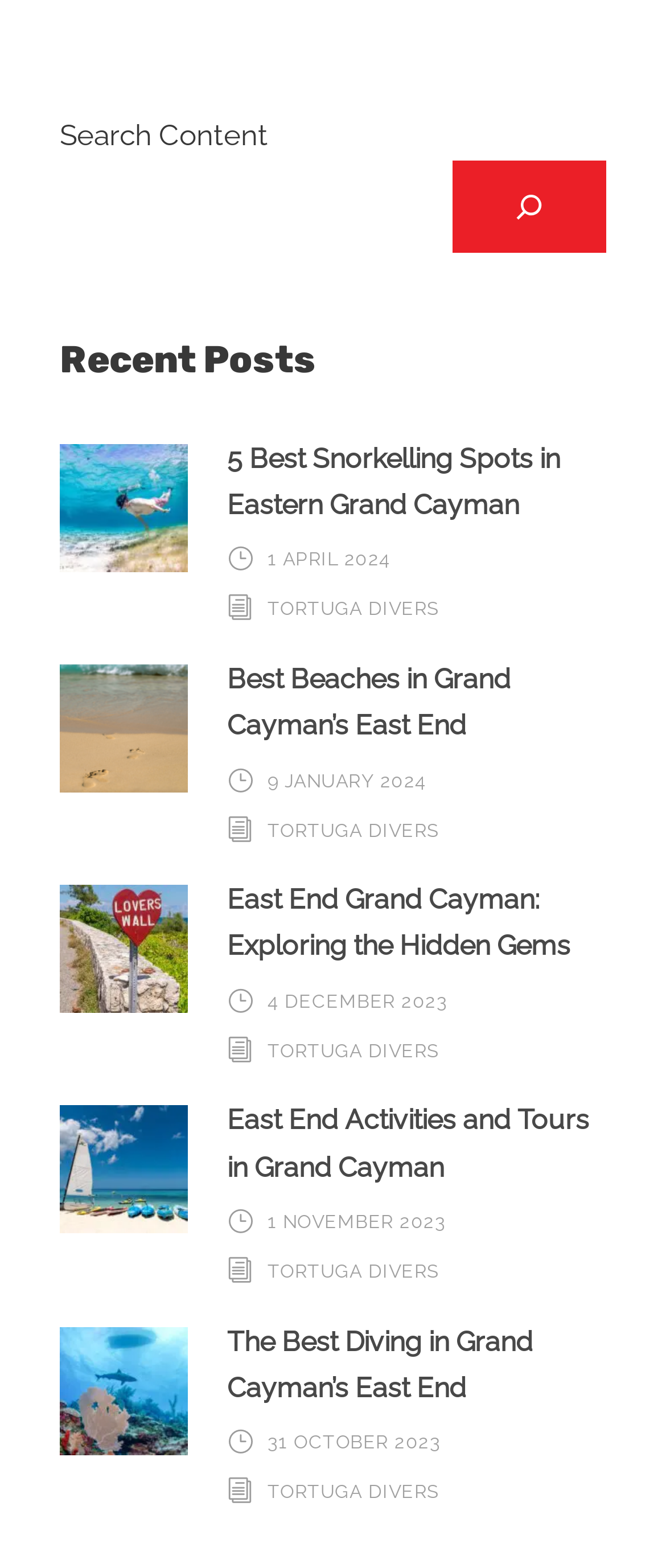Using the given element description, provide the bounding box coordinates (top-left x, top-left y, bottom-right x, bottom-right y) for the corresponding UI element in the screenshot: 9 January 2024

[0.401, 0.491, 0.64, 0.505]